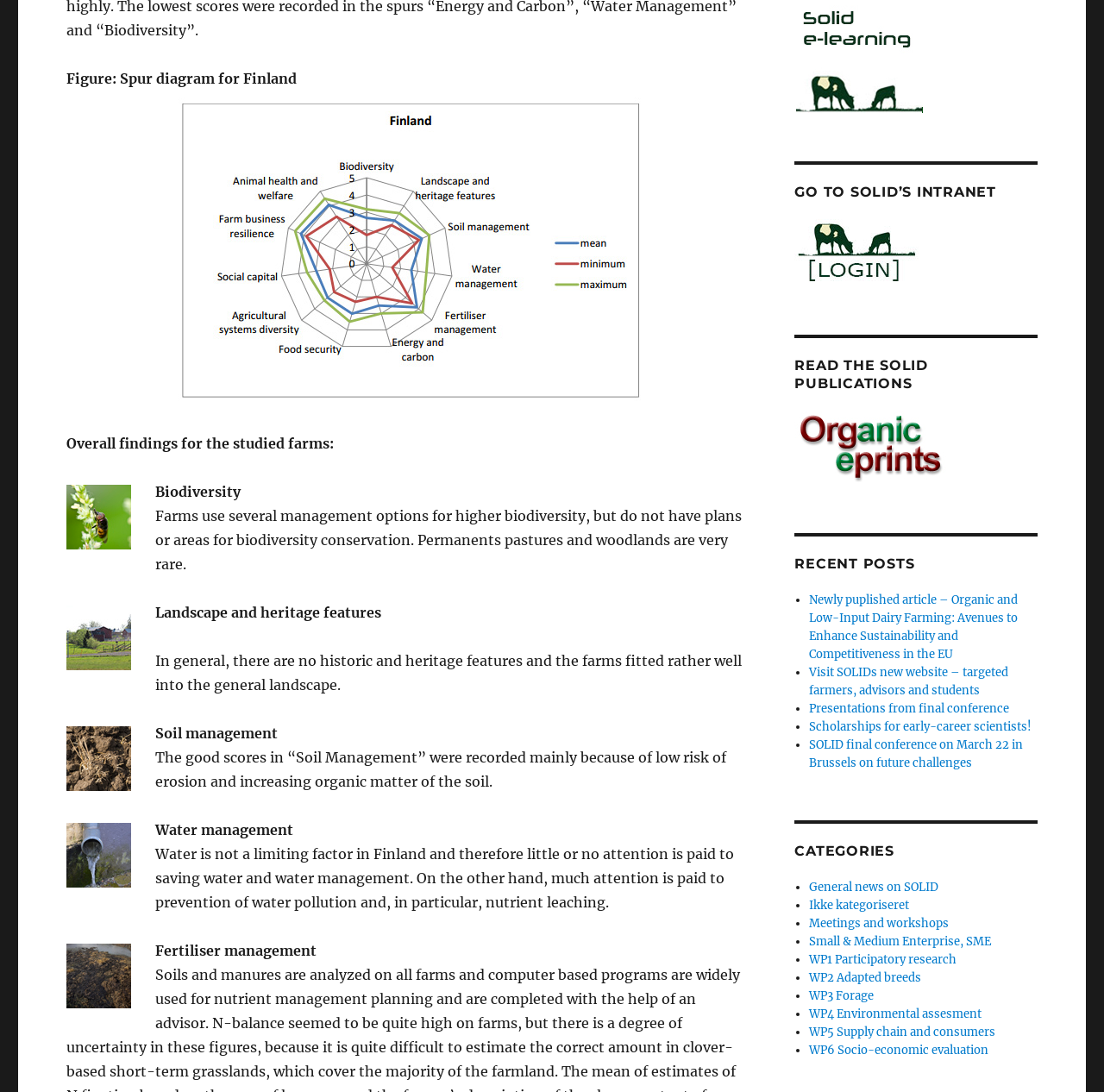Please identify the coordinates of the bounding box that should be clicked to fulfill this instruction: "Visit SOLID's new website".

[0.733, 0.609, 0.913, 0.639]